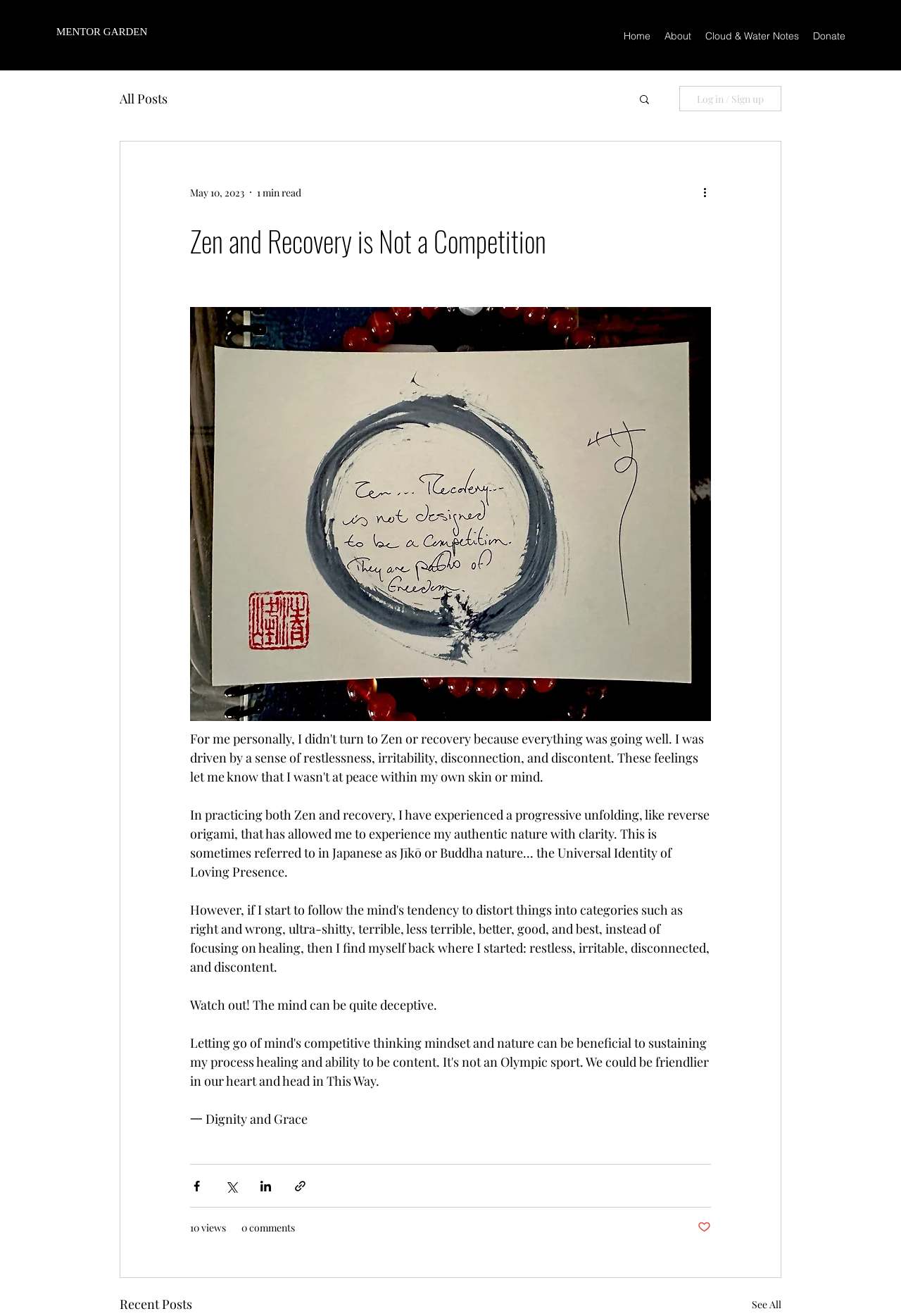Find the main header of the webpage and produce its text content.

Zen and Recovery is Not a Competition